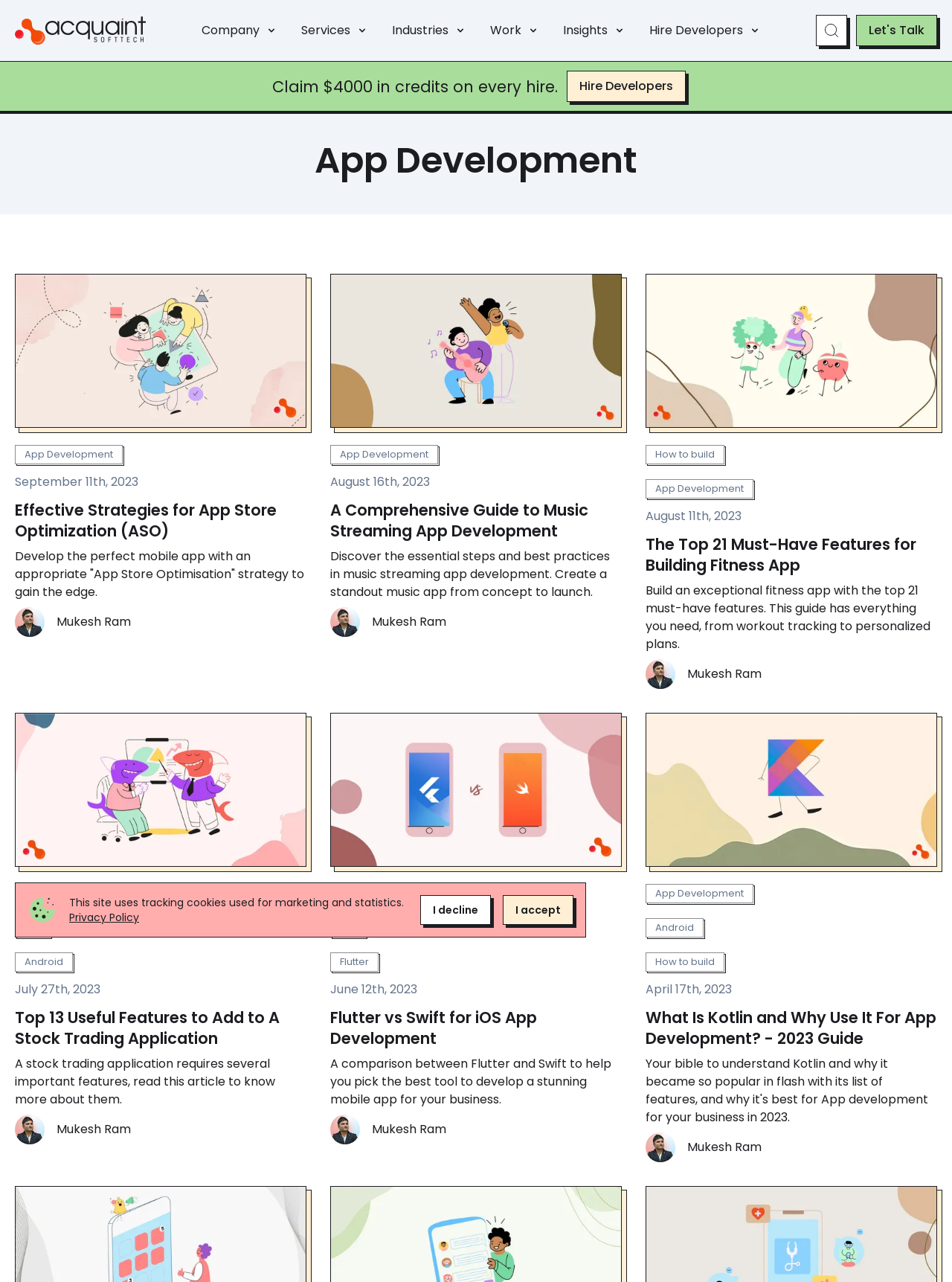What is the topic of the first blog post?
Use the image to answer the question with a single word or phrase.

App Store Optimization